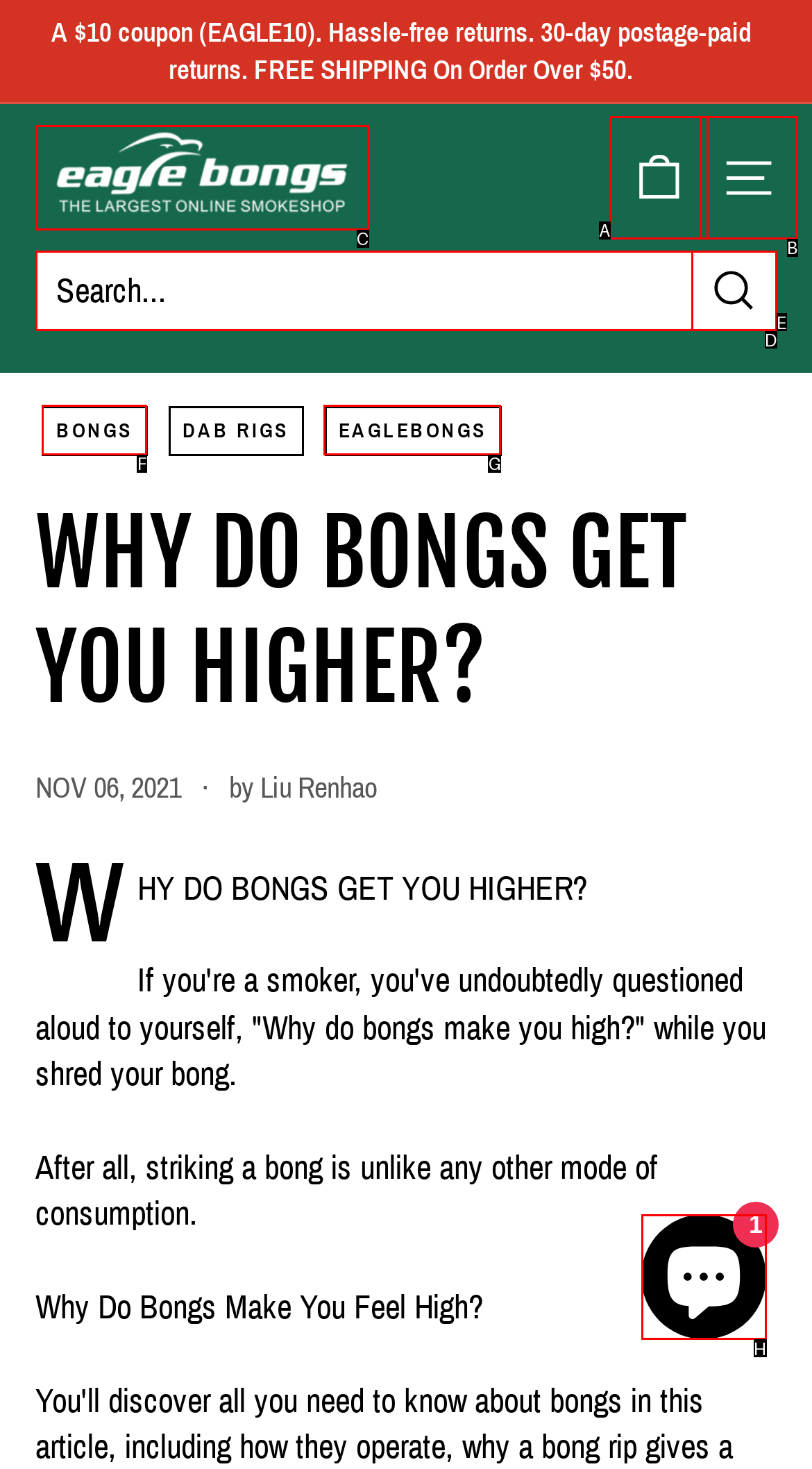What letter corresponds to the UI element to complete this task: Chat with the online store
Answer directly with the letter.

H